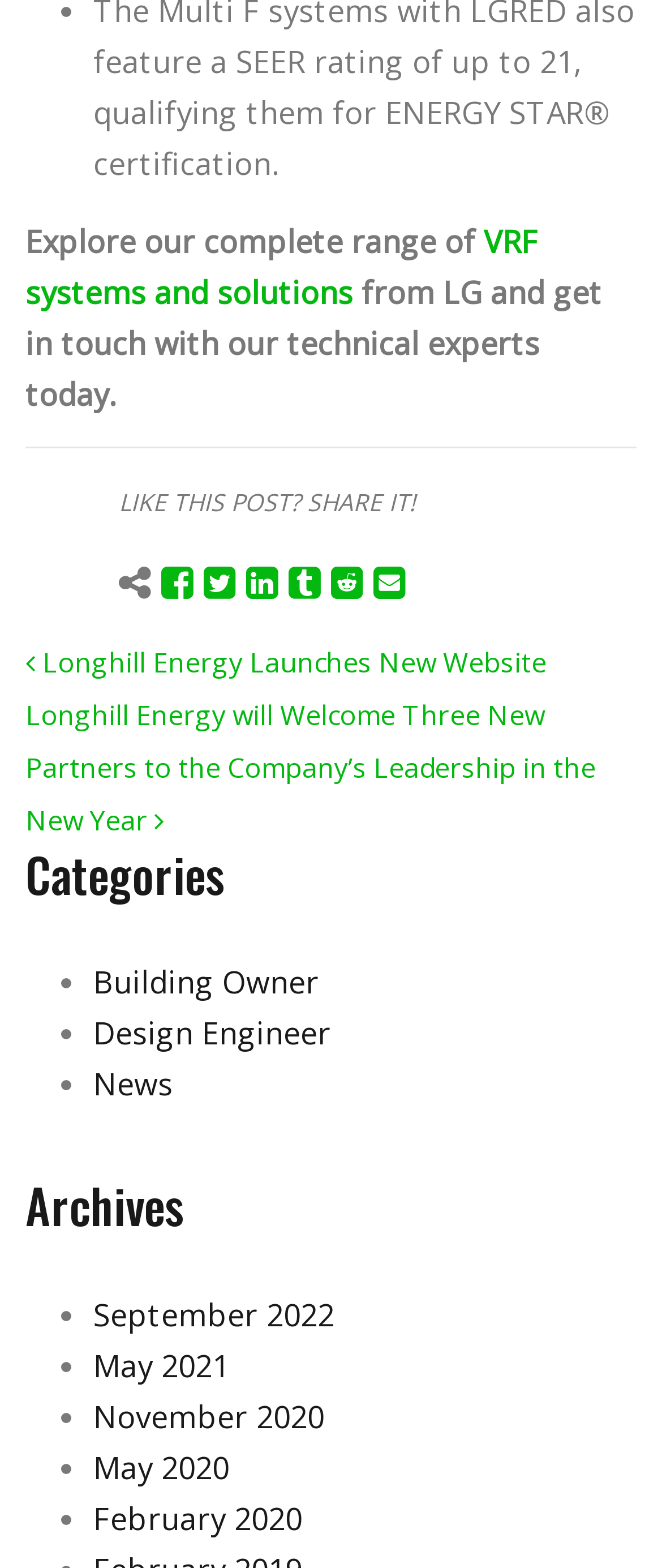Reply to the question with a single word or phrase:
How many archive links are there?

5